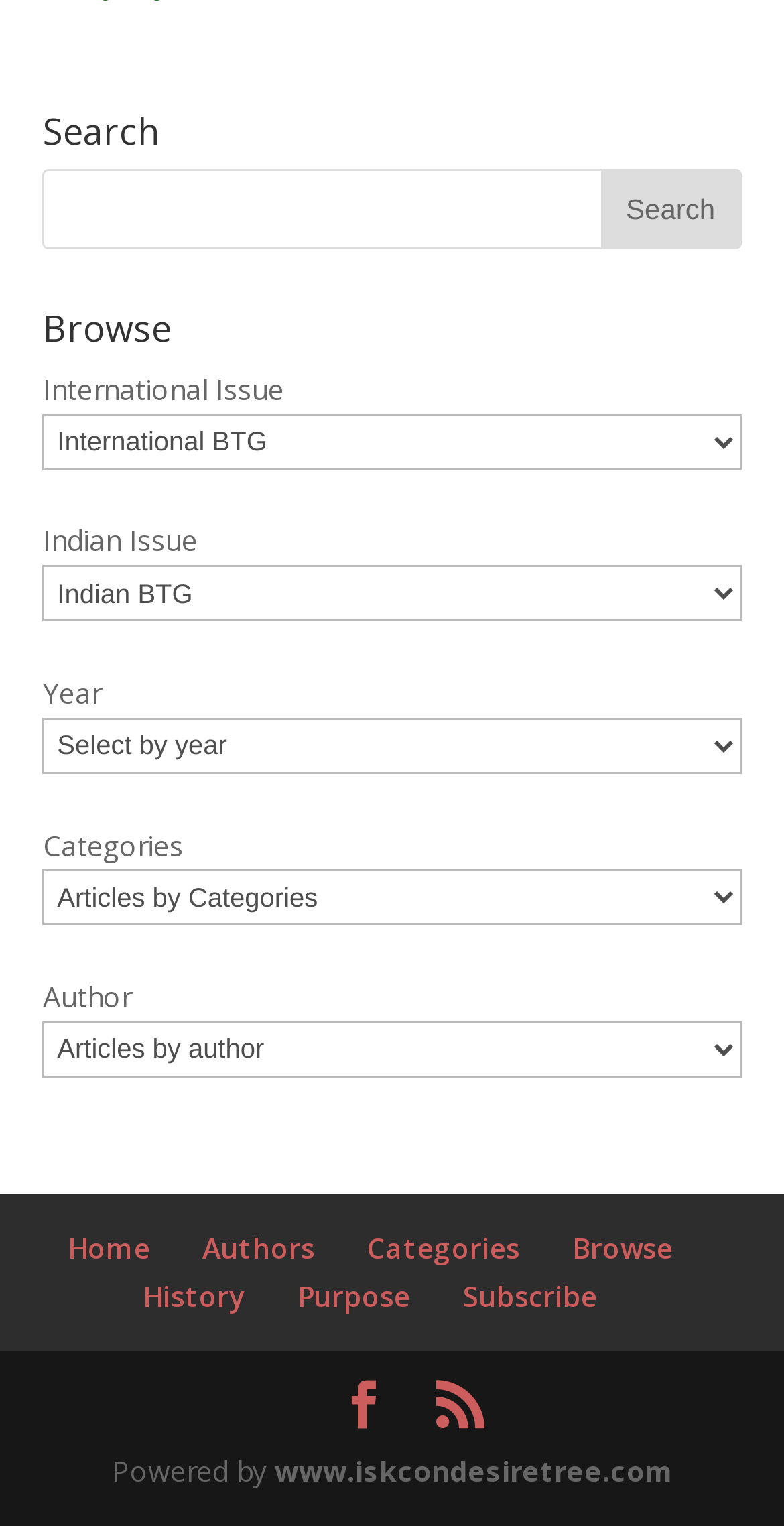Locate the bounding box coordinates of the element that needs to be clicked to carry out the instruction: "Go to home page". The coordinates should be given as four float numbers ranging from 0 to 1, i.e., [left, top, right, bottom].

[0.086, 0.805, 0.191, 0.83]